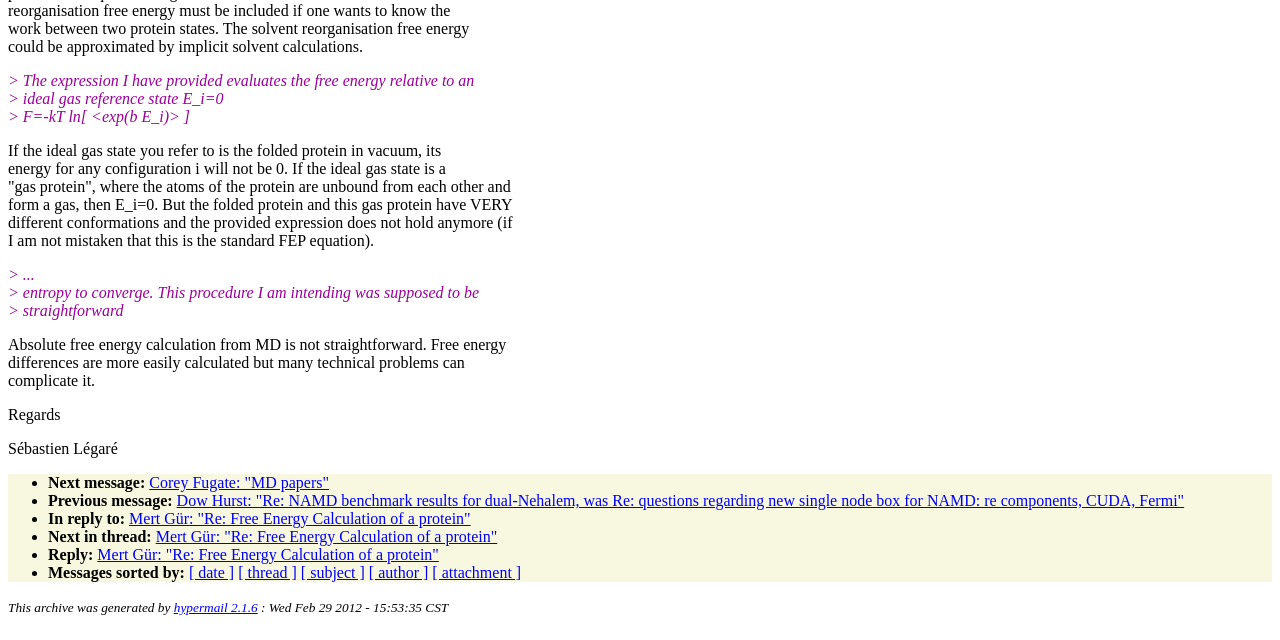Find the bounding box coordinates for the HTML element described in this sentence: "[ subject ]". Provide the coordinates as four float numbers between 0 and 1, in the format [left, top, right, bottom].

[0.235, 0.881, 0.285, 0.908]